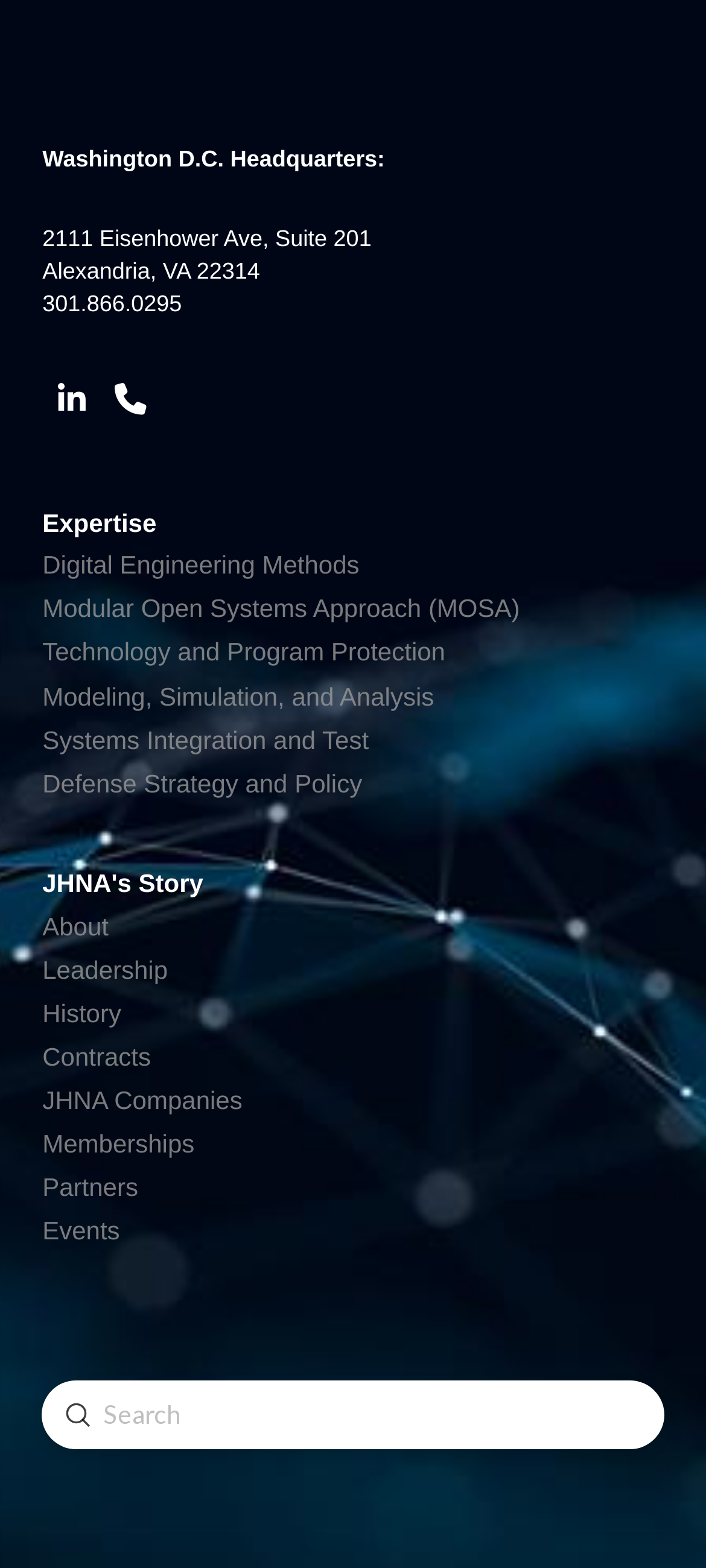Provide your answer in one word or a succinct phrase for the question: 
What is the first expertise listed on the webpage?

Digital Engineering Methods